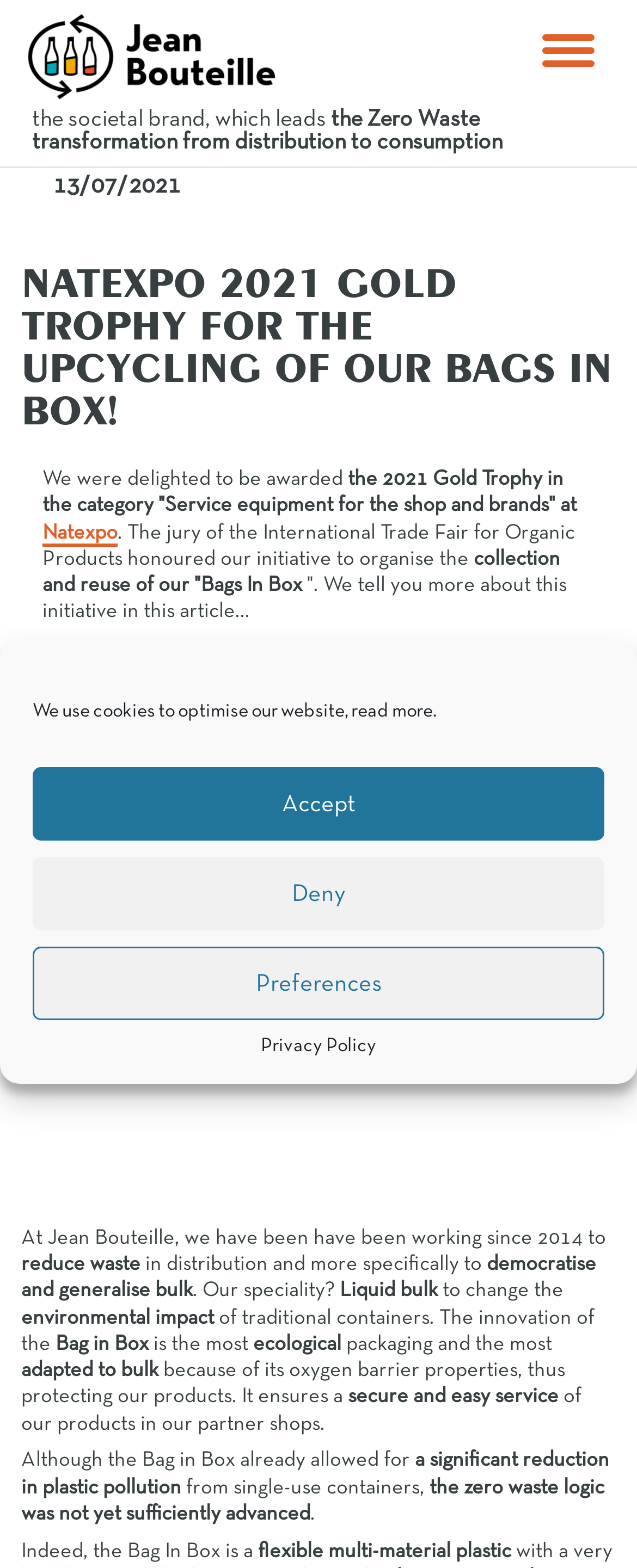Show the bounding box coordinates of the region that should be clicked to follow the instruction: "Visit the 'ENTREPRISE À IMPACT' page."

[0.067, 0.099, 0.487, 0.116]